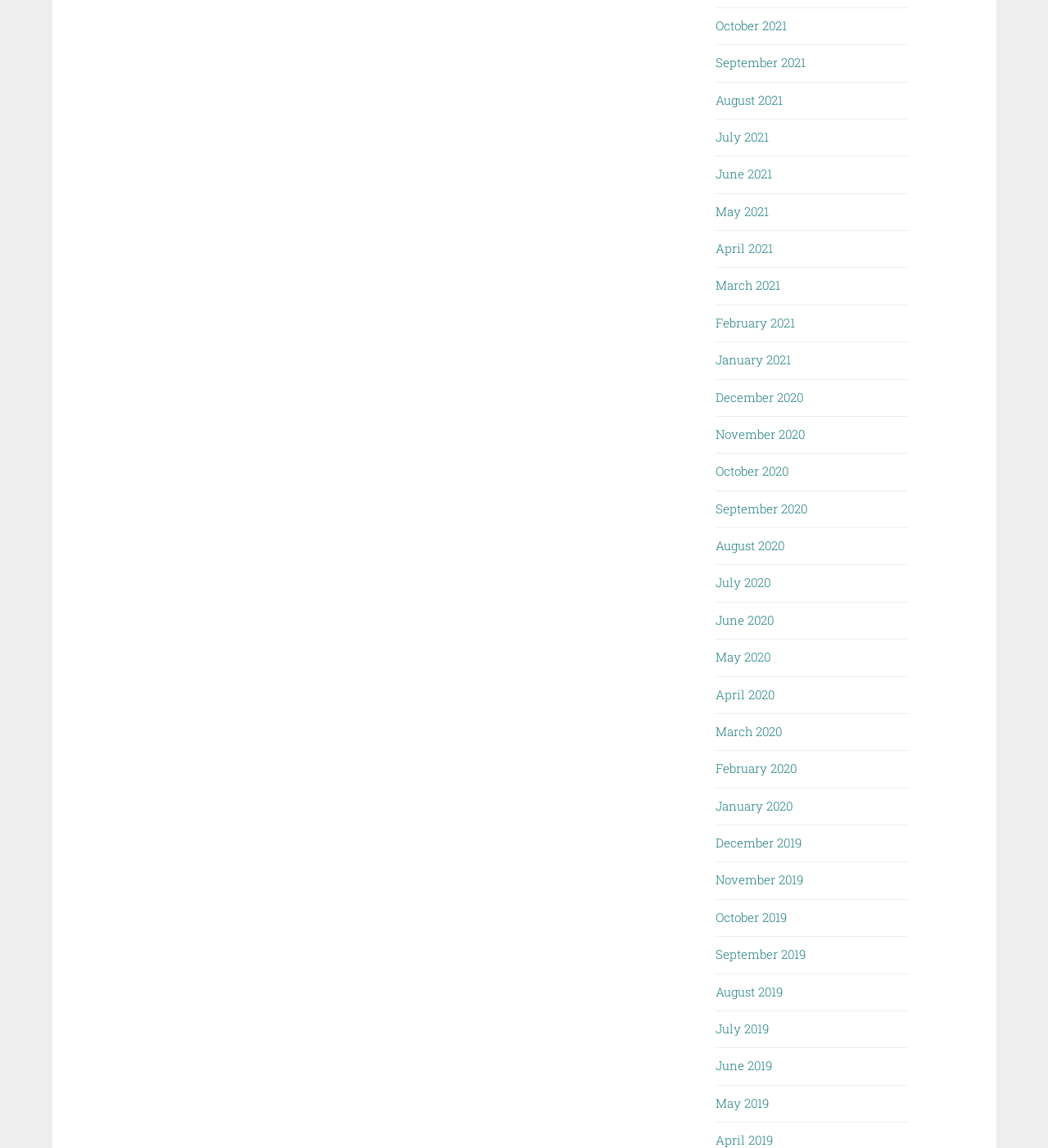Identify the coordinates of the bounding box for the element that must be clicked to accomplish the instruction: "View September 2020".

[0.683, 0.436, 0.771, 0.45]